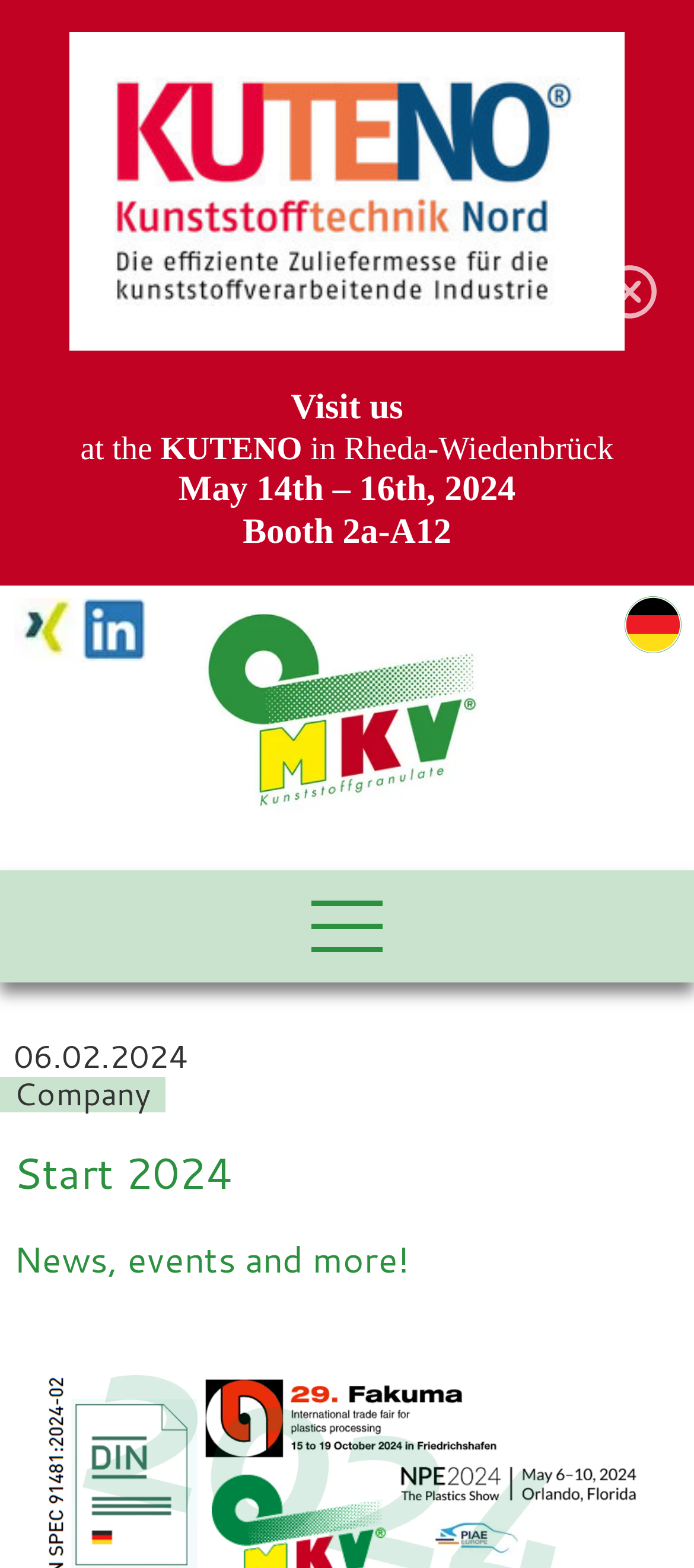Given the content of the image, can you provide a detailed answer to the question?
What is the company name?

I found the company name by looking at the text 'MKV GmbH Kunststoffgranulate' which is located near the top of the page and is also the title of the page, indicating that it is the company name.